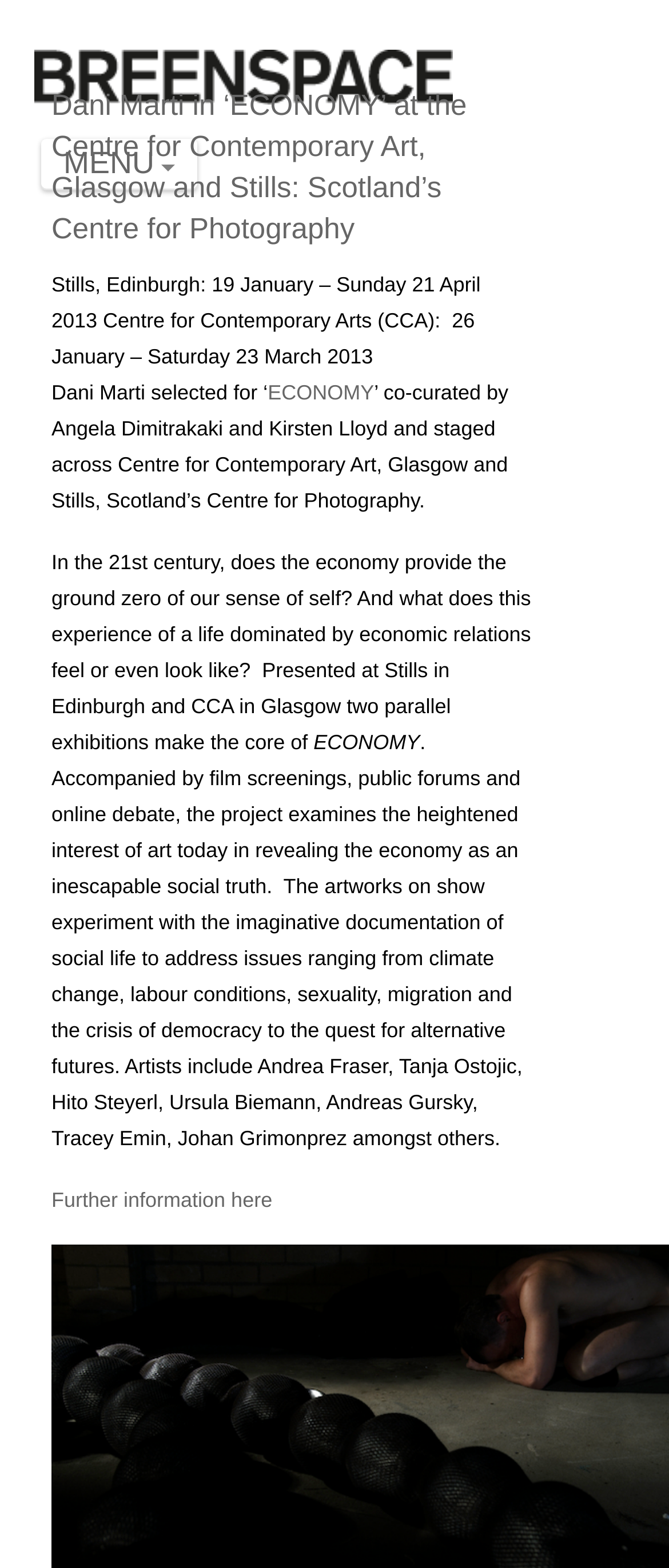Using the webpage screenshot, locate the HTML element that fits the following description and provide its bounding box: "ECONOMY".

[0.4, 0.243, 0.559, 0.258]